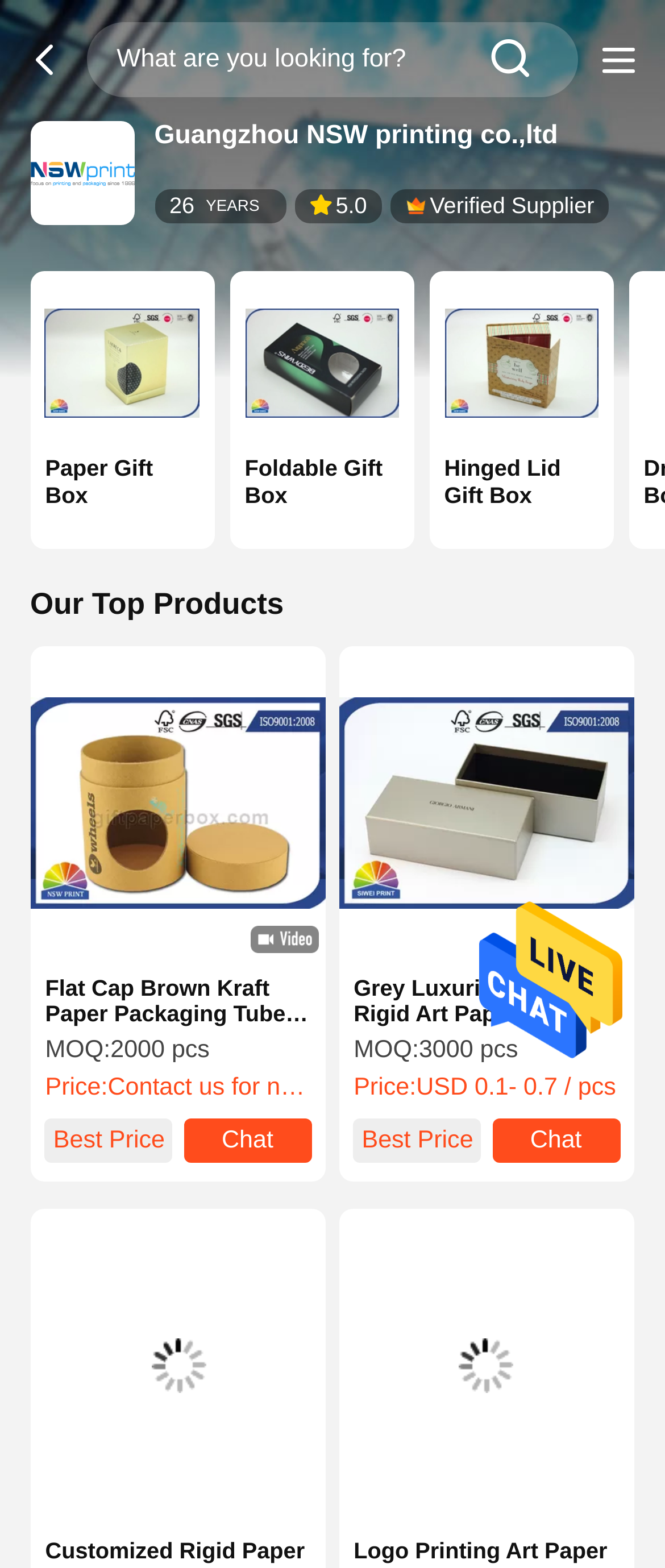Predict the bounding box of the UI element based on the description: "Best Price". The coordinates should be four float numbers between 0 and 1, formatted as [left, top, right, bottom].

[0.068, 0.713, 0.26, 0.742]